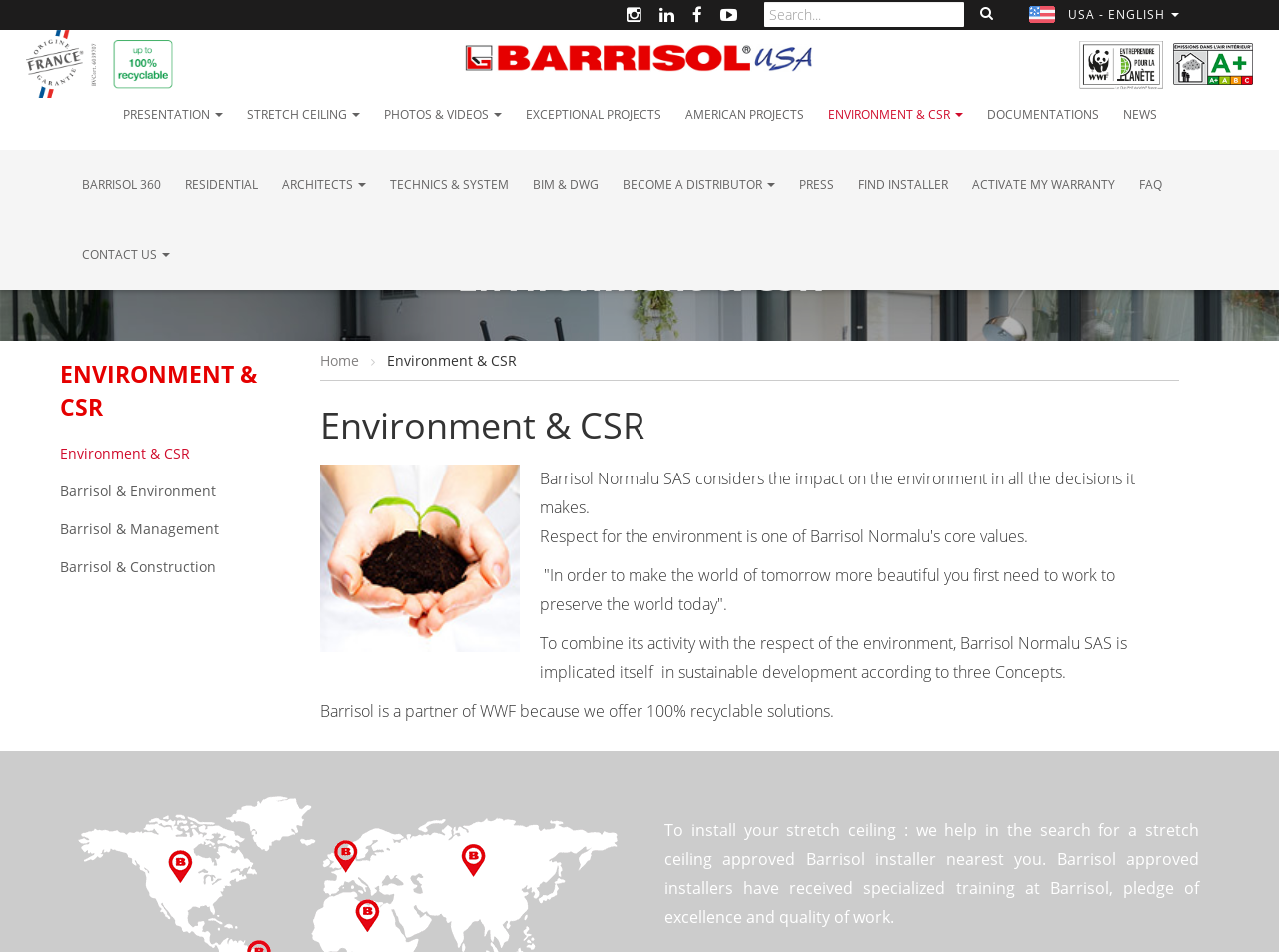Locate the bounding box coordinates of the element that needs to be clicked to carry out the instruction: "Search for something". The coordinates should be given as four float numbers ranging from 0 to 1, i.e., [left, top, right, bottom].

[0.598, 0.002, 0.754, 0.028]